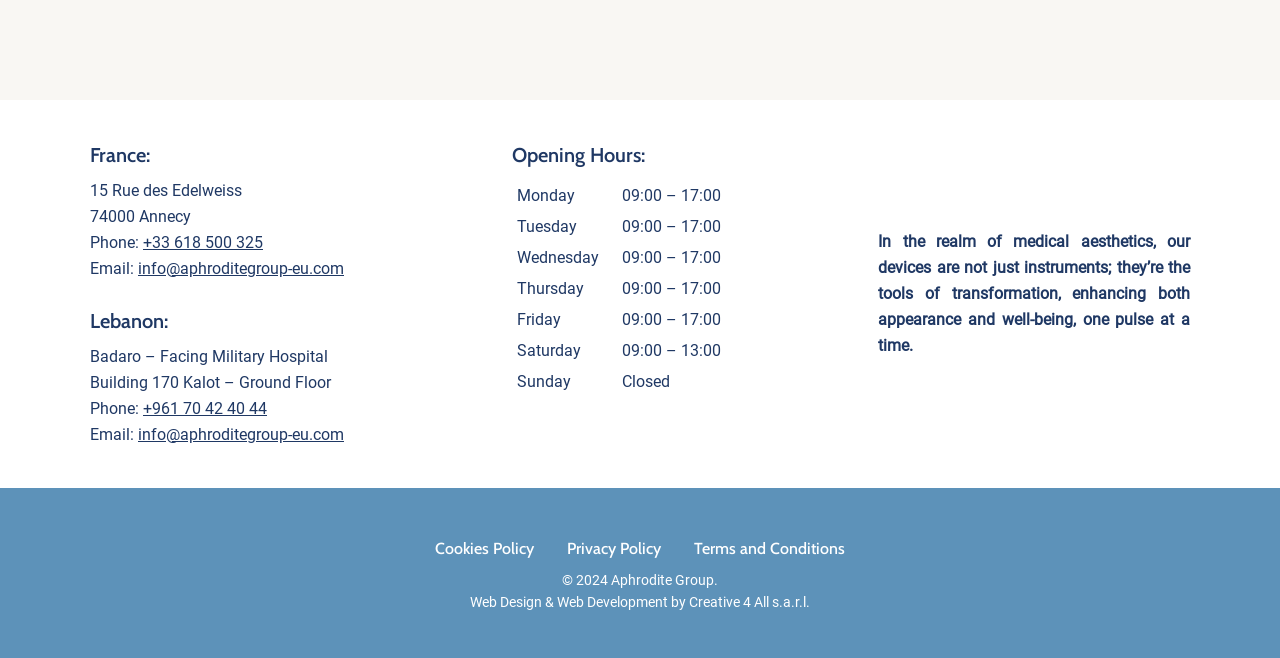Please identify the bounding box coordinates of the area that needs to be clicked to follow this instruction: "Send an email to Aphrodite Group".

[0.108, 0.393, 0.269, 0.422]